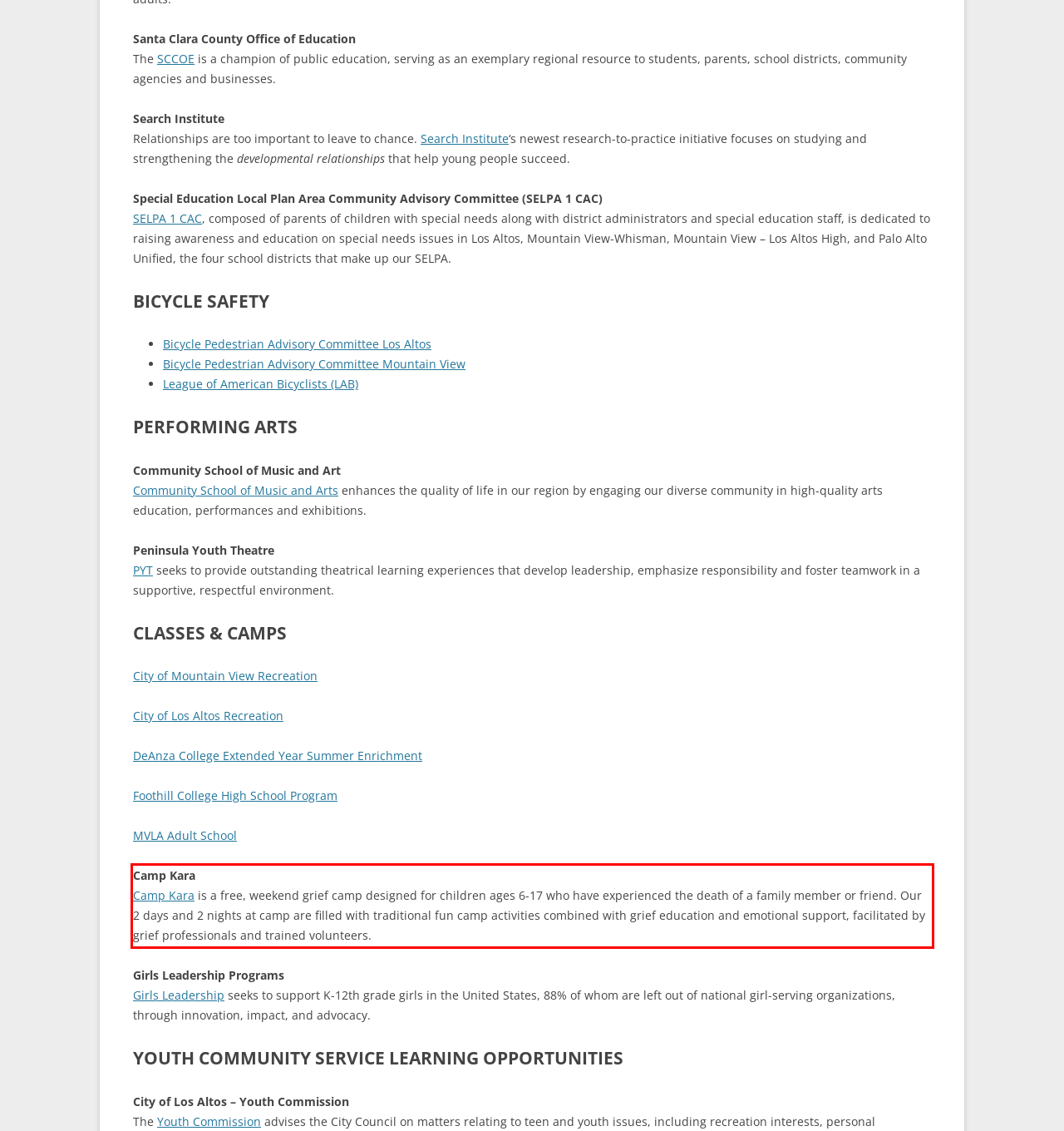Please examine the screenshot of the webpage and read the text present within the red rectangle bounding box.

Camp Kara Camp Kara is a free, weekend grief camp designed for children ages 6-17 who have experienced the death of a family member or friend. Our 2 days and 2 nights at camp are filled with traditional fun camp activities combined with grief education and emotional support, facilitated by grief professionals and trained volunteers.